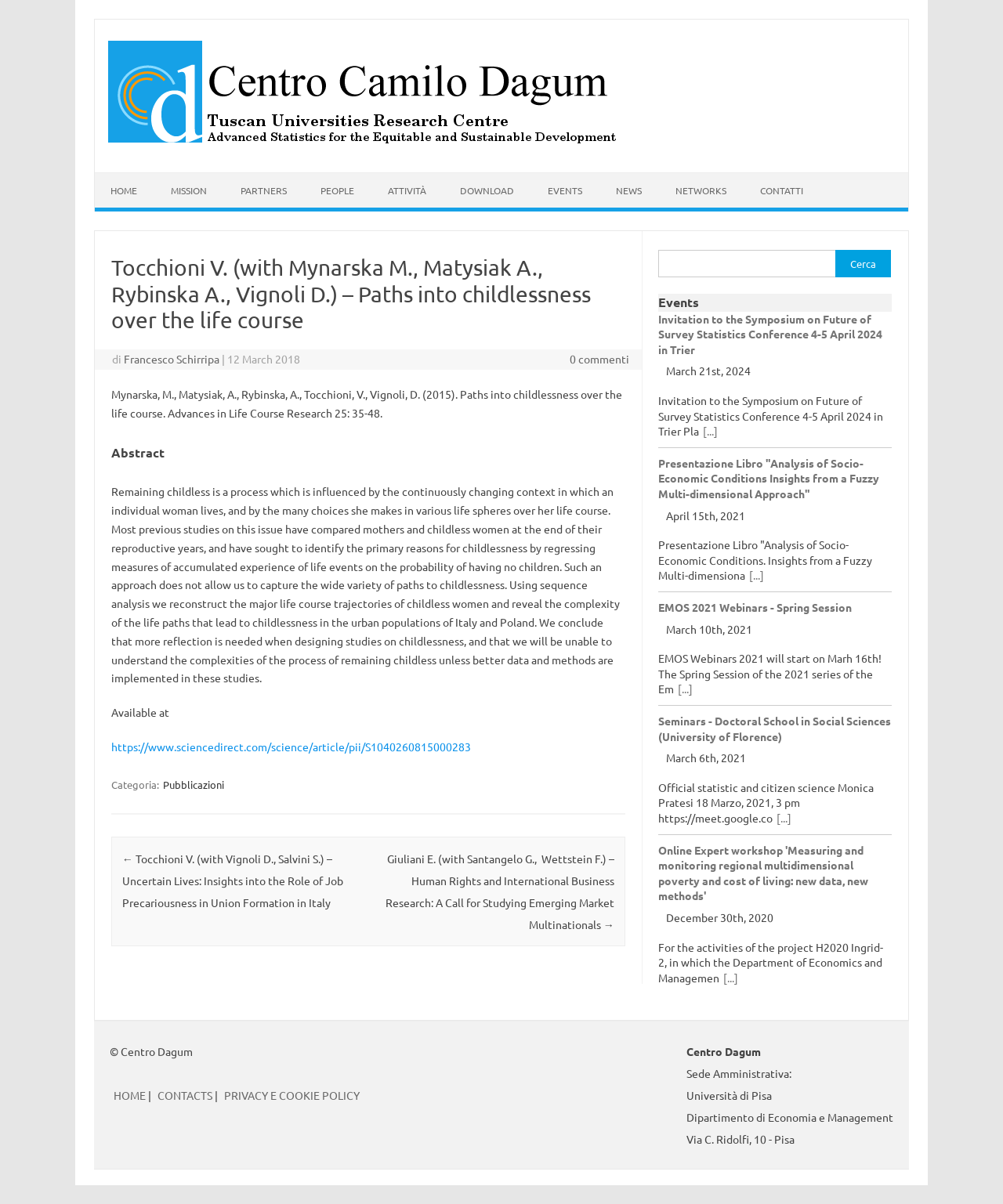Specify the bounding box coordinates of the area to click in order to execute this command: 'View the abstract of the article'. The coordinates should consist of four float numbers ranging from 0 to 1, and should be formatted as [left, top, right, bottom].

[0.111, 0.367, 0.623, 0.385]